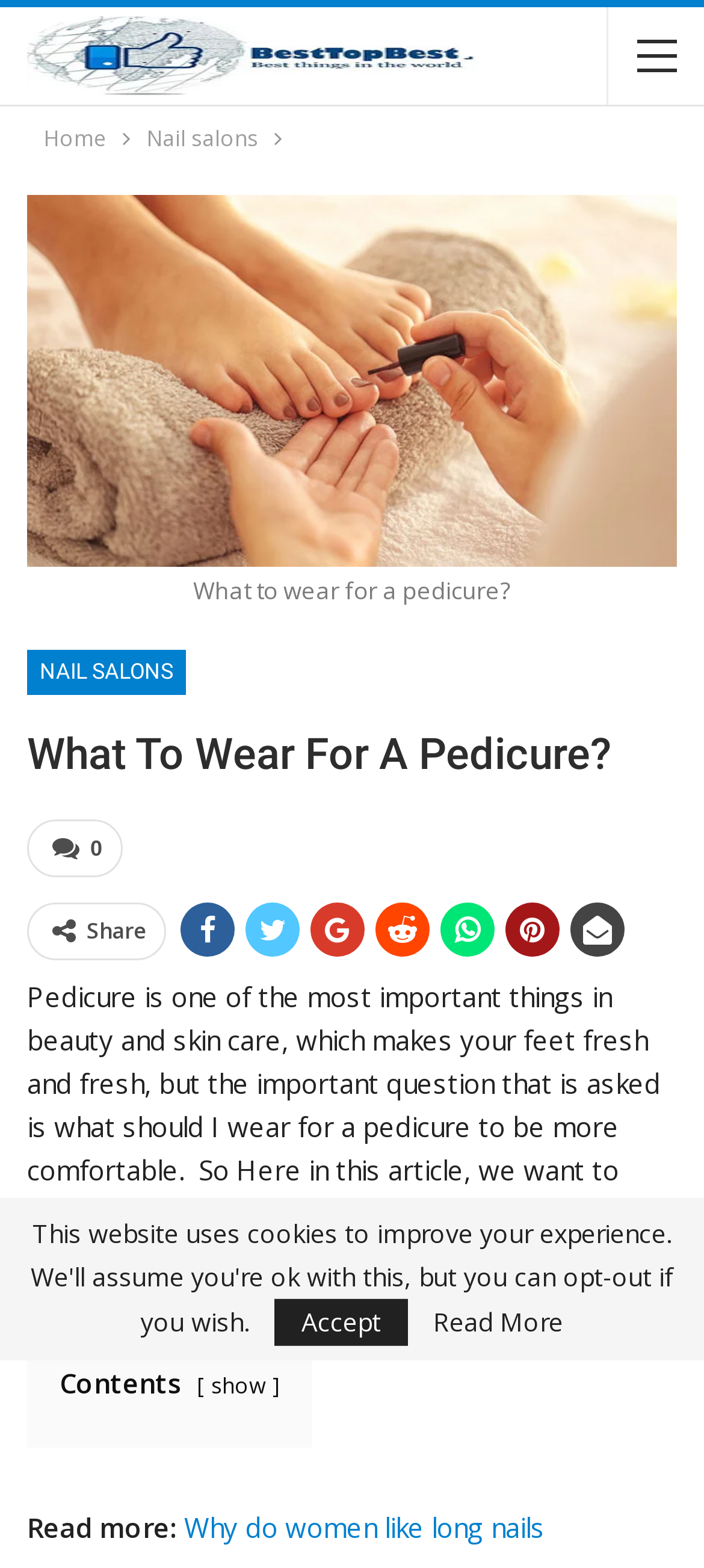Find the bounding box coordinates for the element that must be clicked to complete the instruction: "Click on the 'Home' link". The coordinates should be four float numbers between 0 and 1, indicated as [left, top, right, bottom].

[0.062, 0.076, 0.151, 0.101]